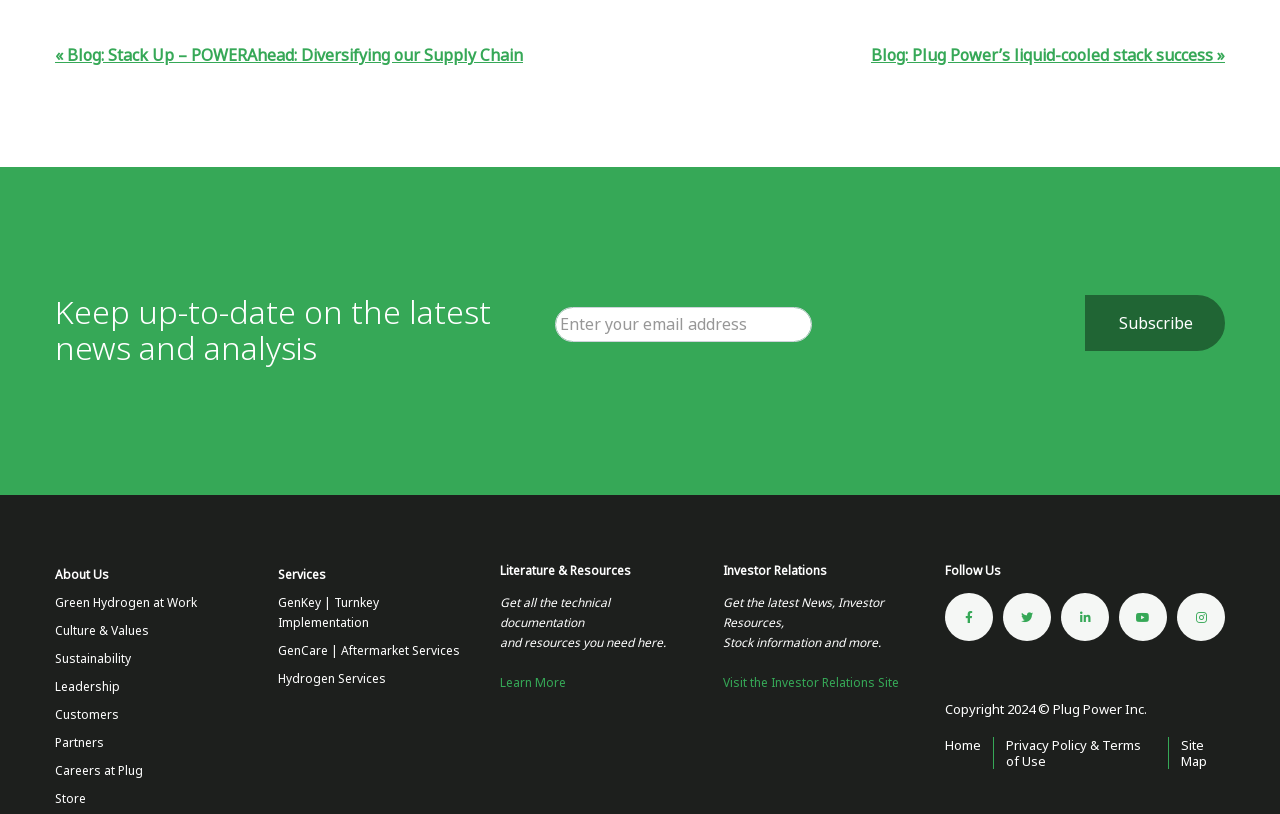Provide a one-word or short-phrase response to the question:
What is the topic of the 'Green Hydrogen at Work' link?

Green Hydrogen